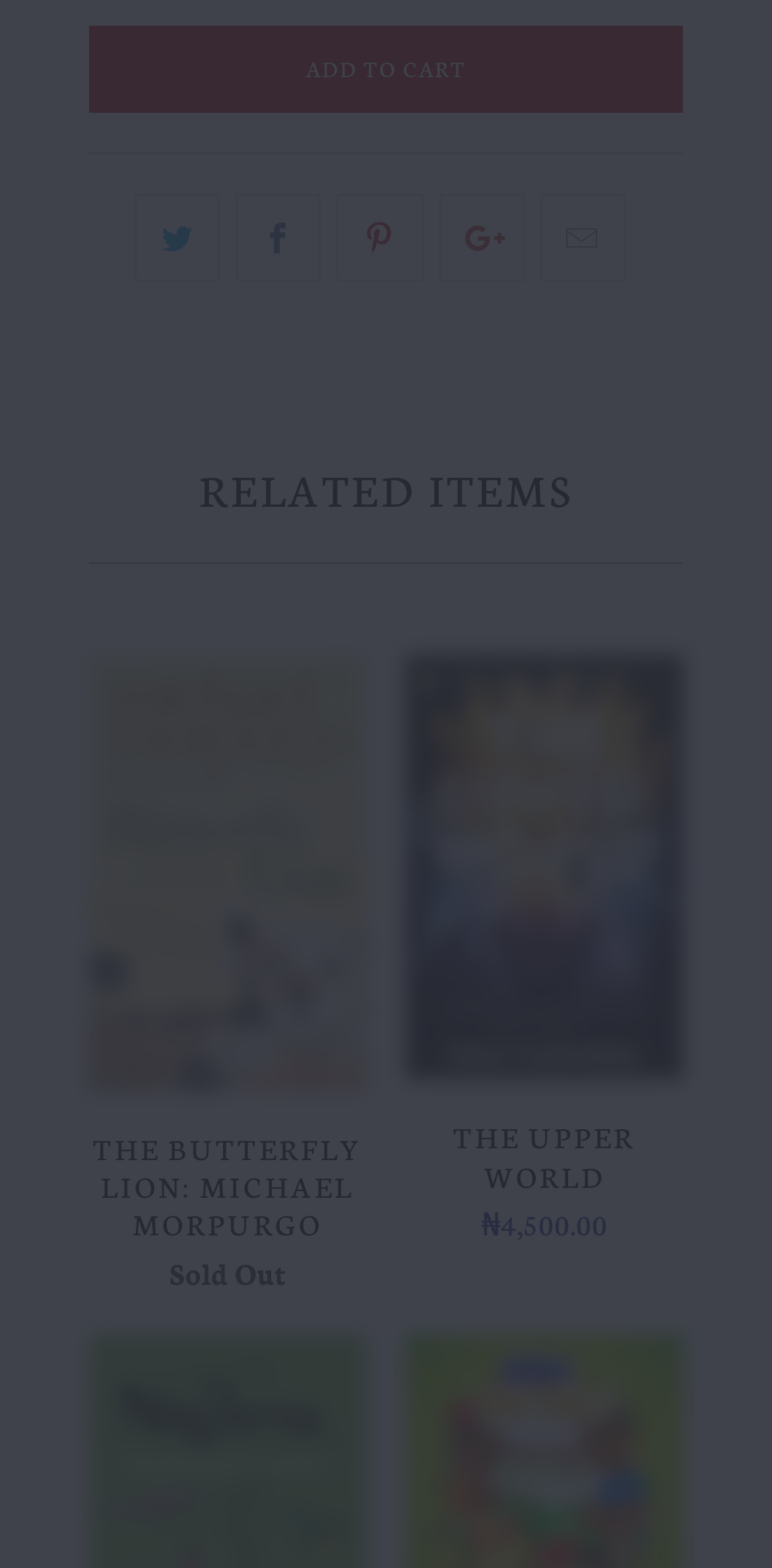Find the bounding box coordinates of the clickable element required to execute the following instruction: "Explore related post: Movie review site: The Goods Reviews". Provide the coordinates as four float numbers between 0 and 1, i.e., [left, top, right, bottom].

None